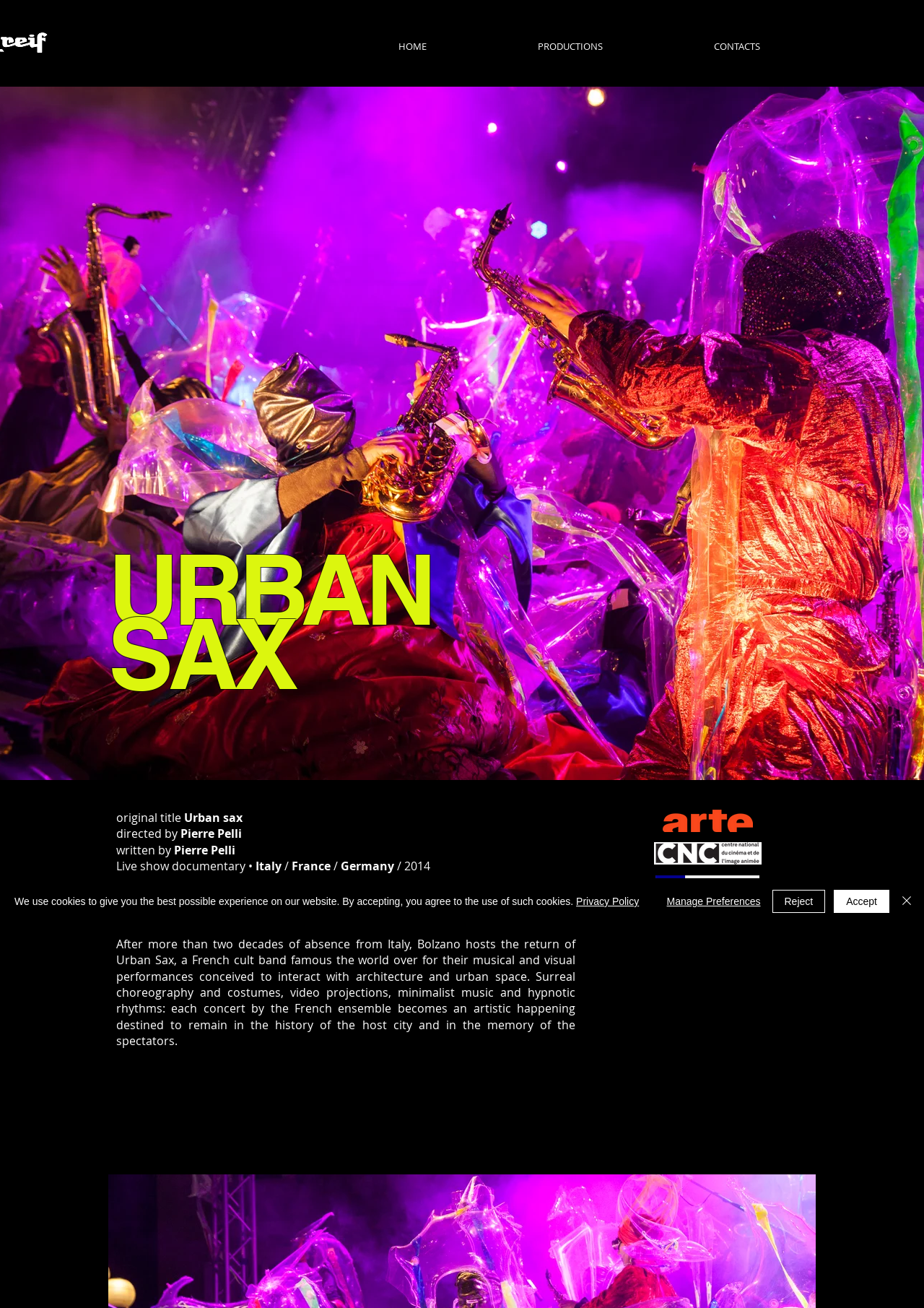Analyze the image and answer the question with as much detail as possible: 
Who directed Urban Sax?

The director of Urban Sax can be found in the text 'directed by Pierre Pelli' on the webpage, which provides information about the production.